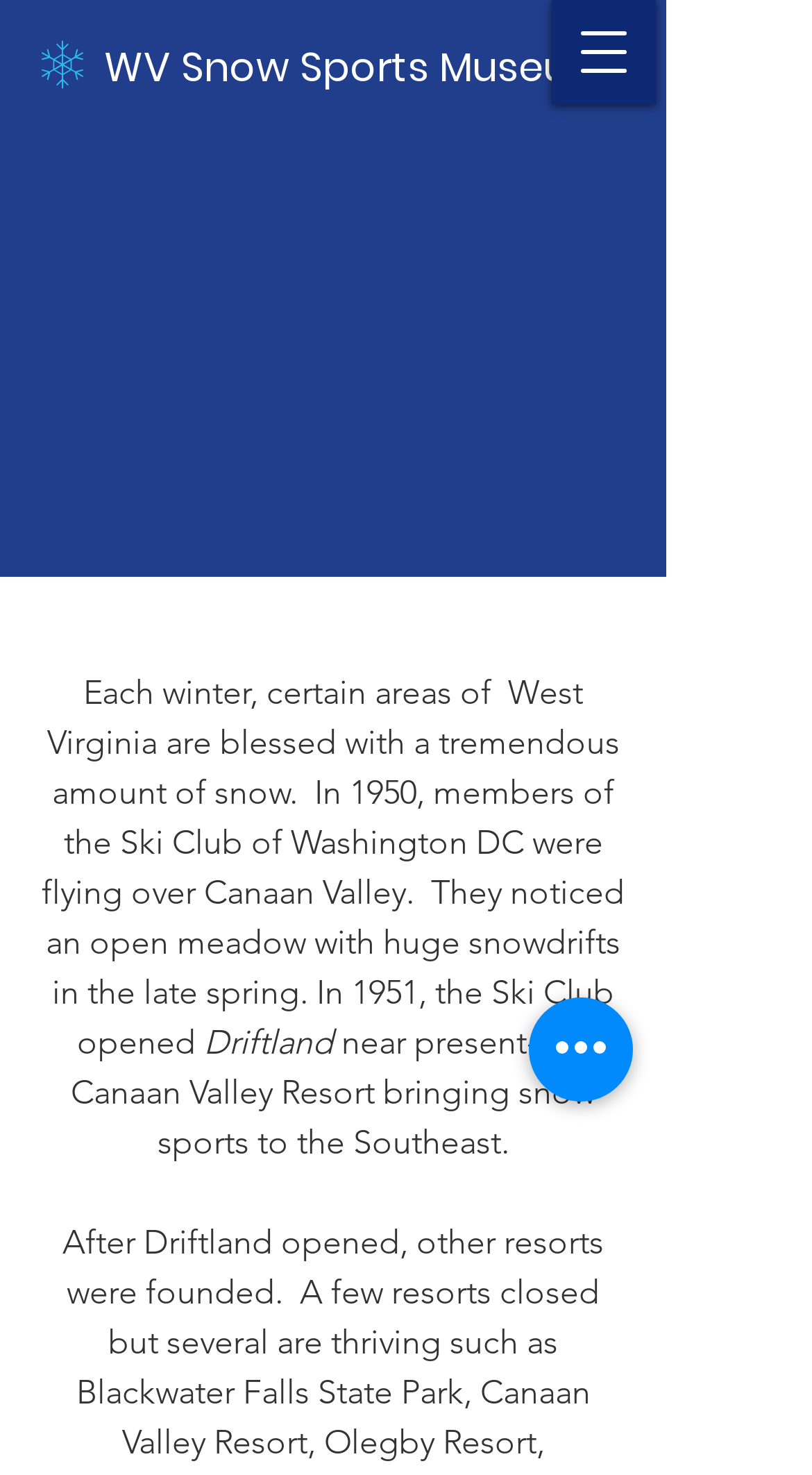How many links are present in the top section of the webpage?
Refer to the screenshot and answer in one word or phrase.

3